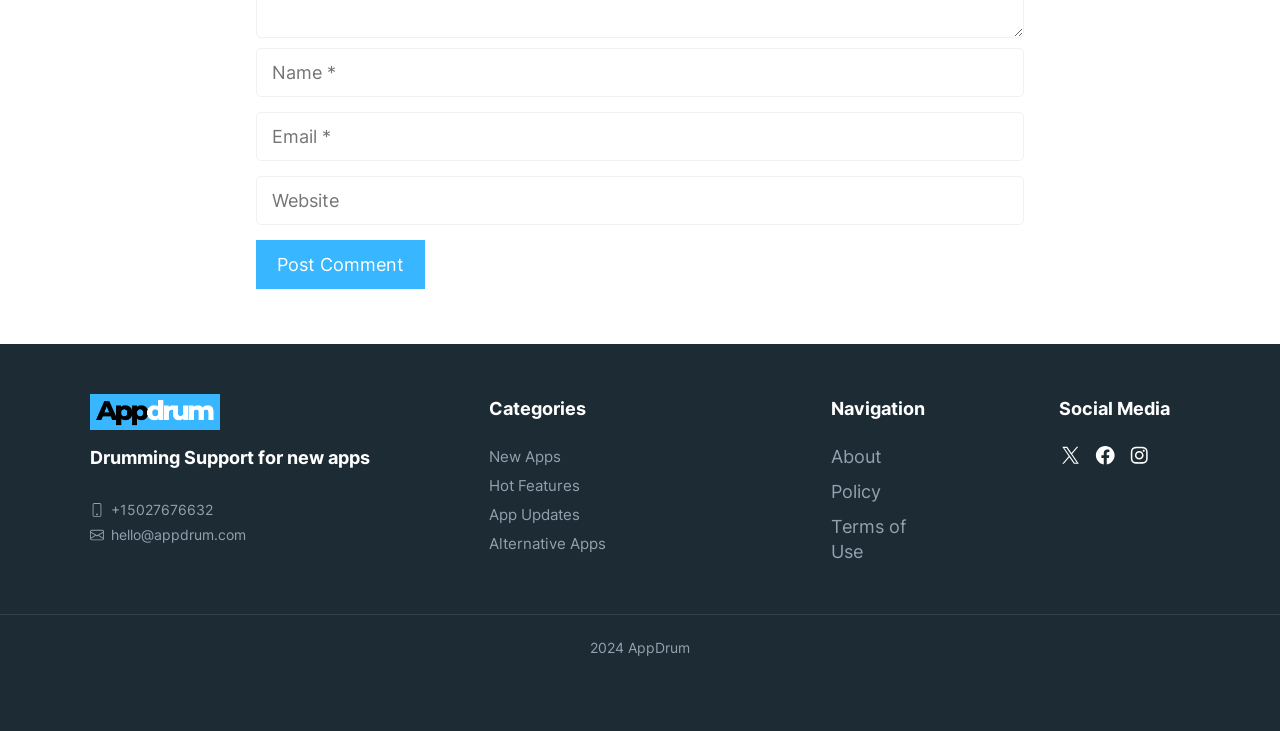Using the provided element description: "Hot Features", identify the bounding box coordinates. The coordinates should be four floats between 0 and 1 in the order [left, top, right, bottom].

[0.382, 0.647, 0.618, 0.682]